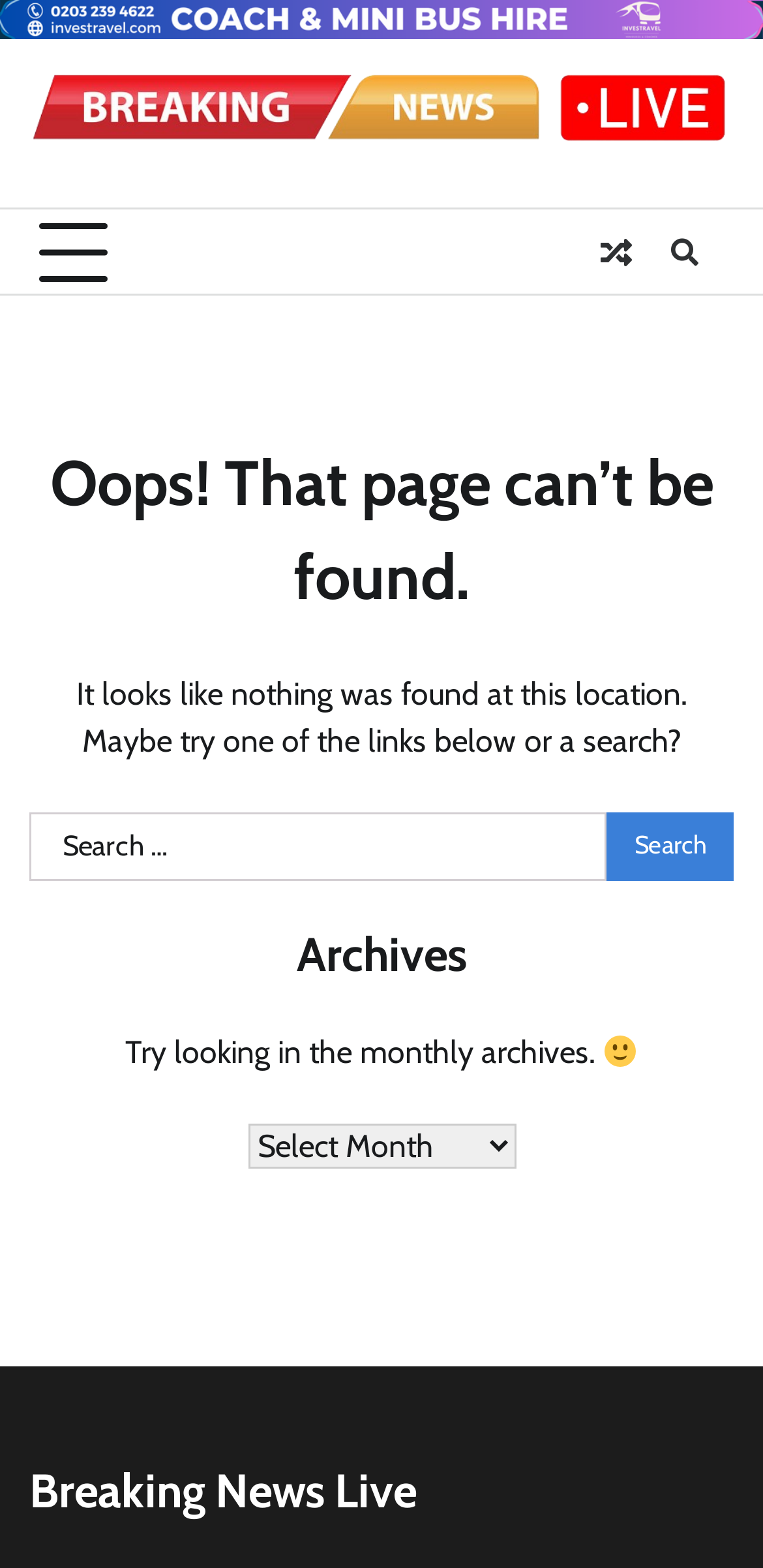Answer the question below using just one word or a short phrase: 
What is the purpose of the search box?

To search for content